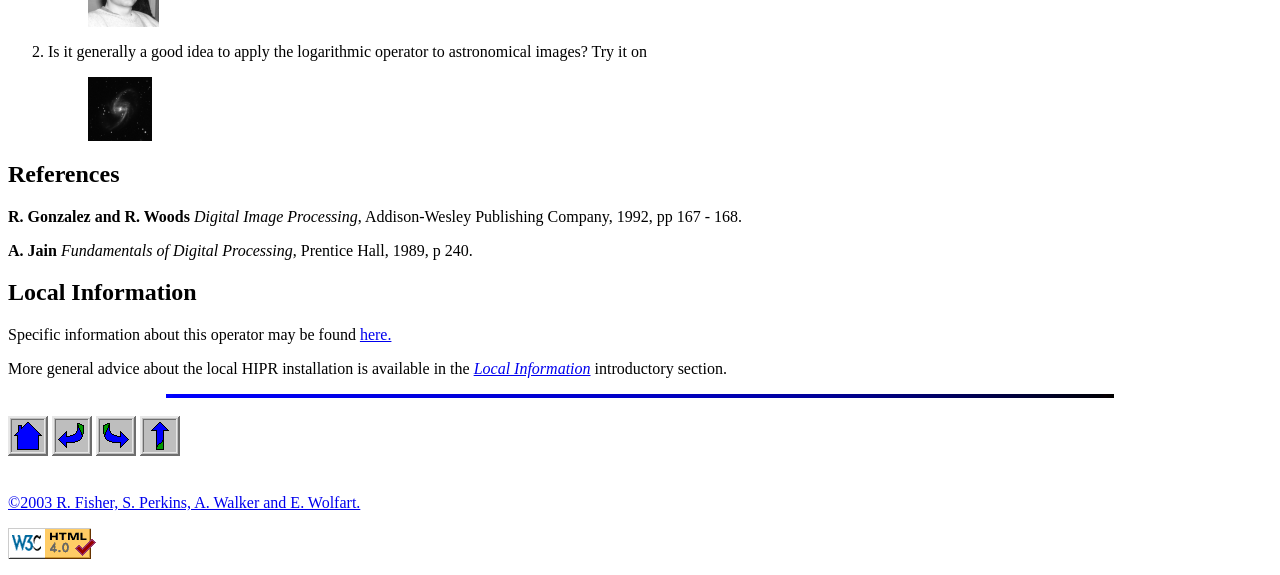Locate the bounding box coordinates of the clickable region necessary to complete the following instruction: "Read the 'Third Album Released by Ms Mad Lemon' article". Provide the coordinates in the format of four float numbers between 0 and 1, i.e., [left, top, right, bottom].

None